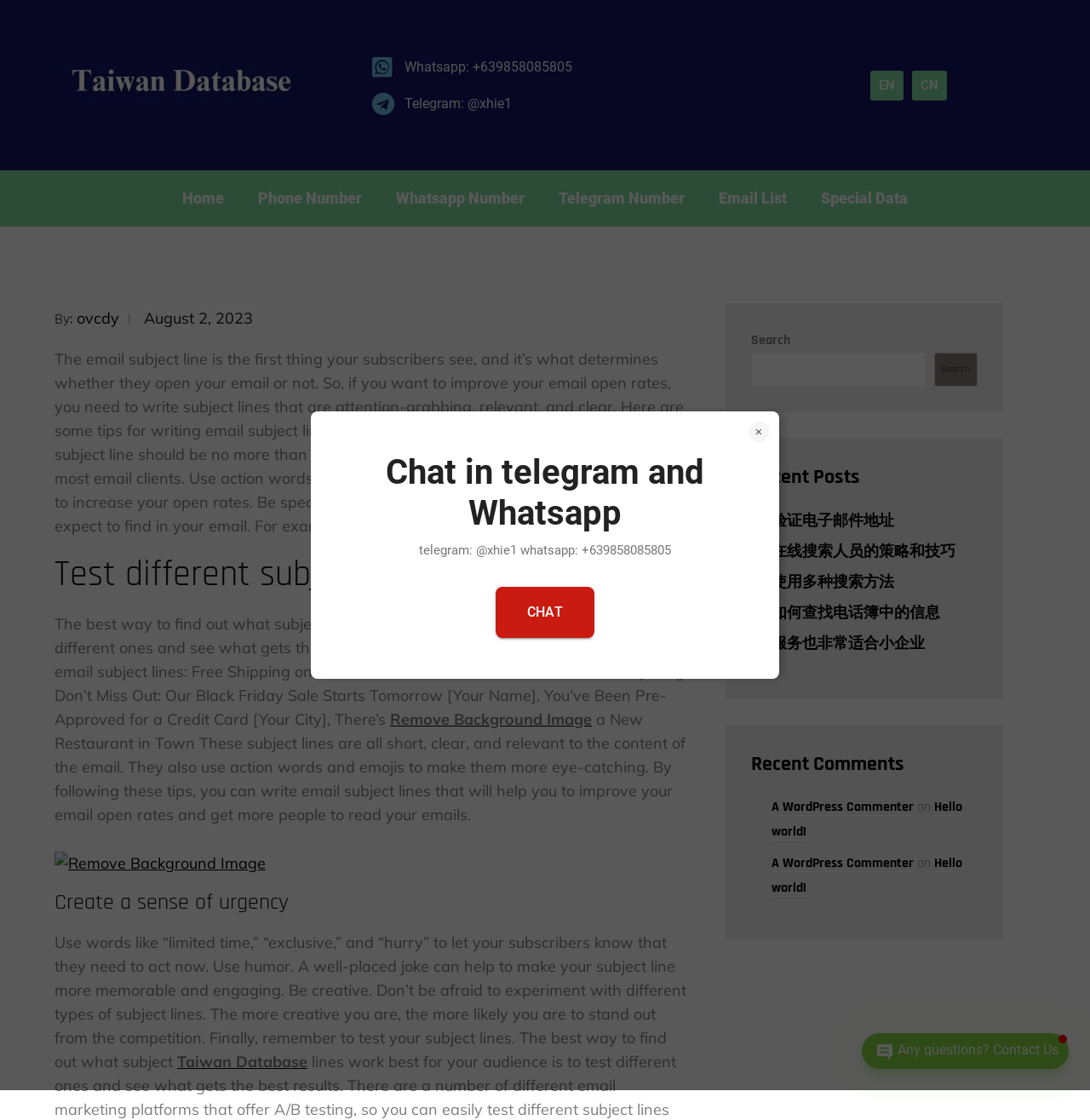Determine the bounding box for the UI element as described: "使用多种搜索方法". The coordinates should be represented as four float numbers between 0 and 1, formatted as [left, top, right, bottom].

[0.708, 0.511, 0.82, 0.528]